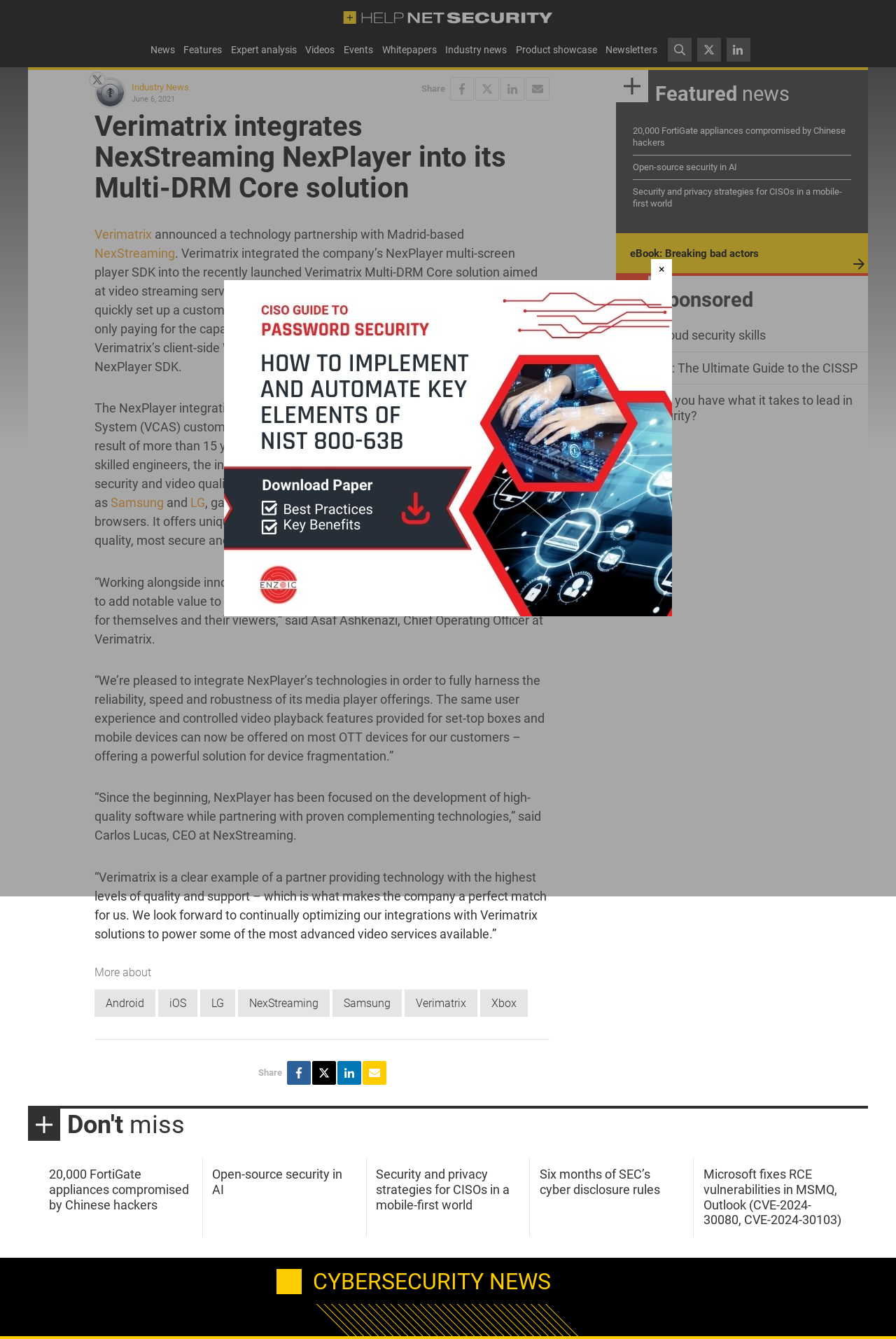Please determine the bounding box coordinates of the element to click on in order to accomplish the following task: "Read more about 'Android'". Ensure the coordinates are four float numbers ranging from 0 to 1, i.e., [left, top, right, bottom].

[0.105, 0.739, 0.173, 0.759]